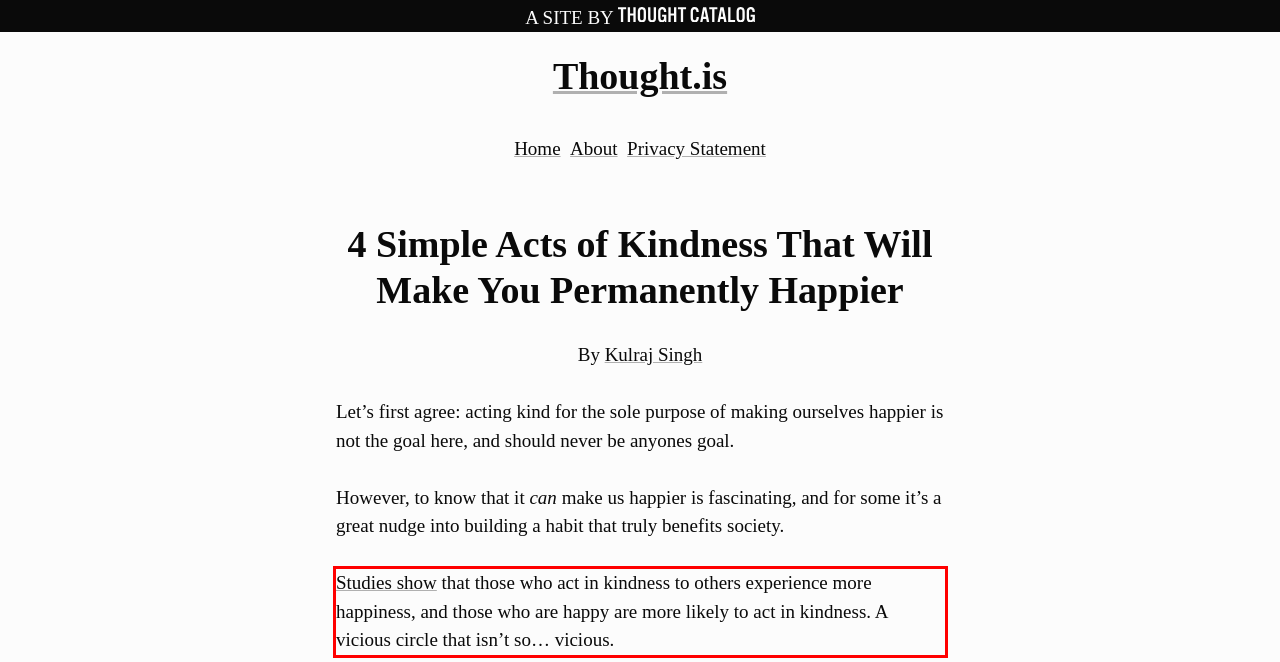Please examine the webpage screenshot and extract the text within the red bounding box using OCR.

Studies show that those who act in kindness to others experience more happiness, and those who are happy are more likely to act in kindness. A vicious circle that isn’t so… vicious.